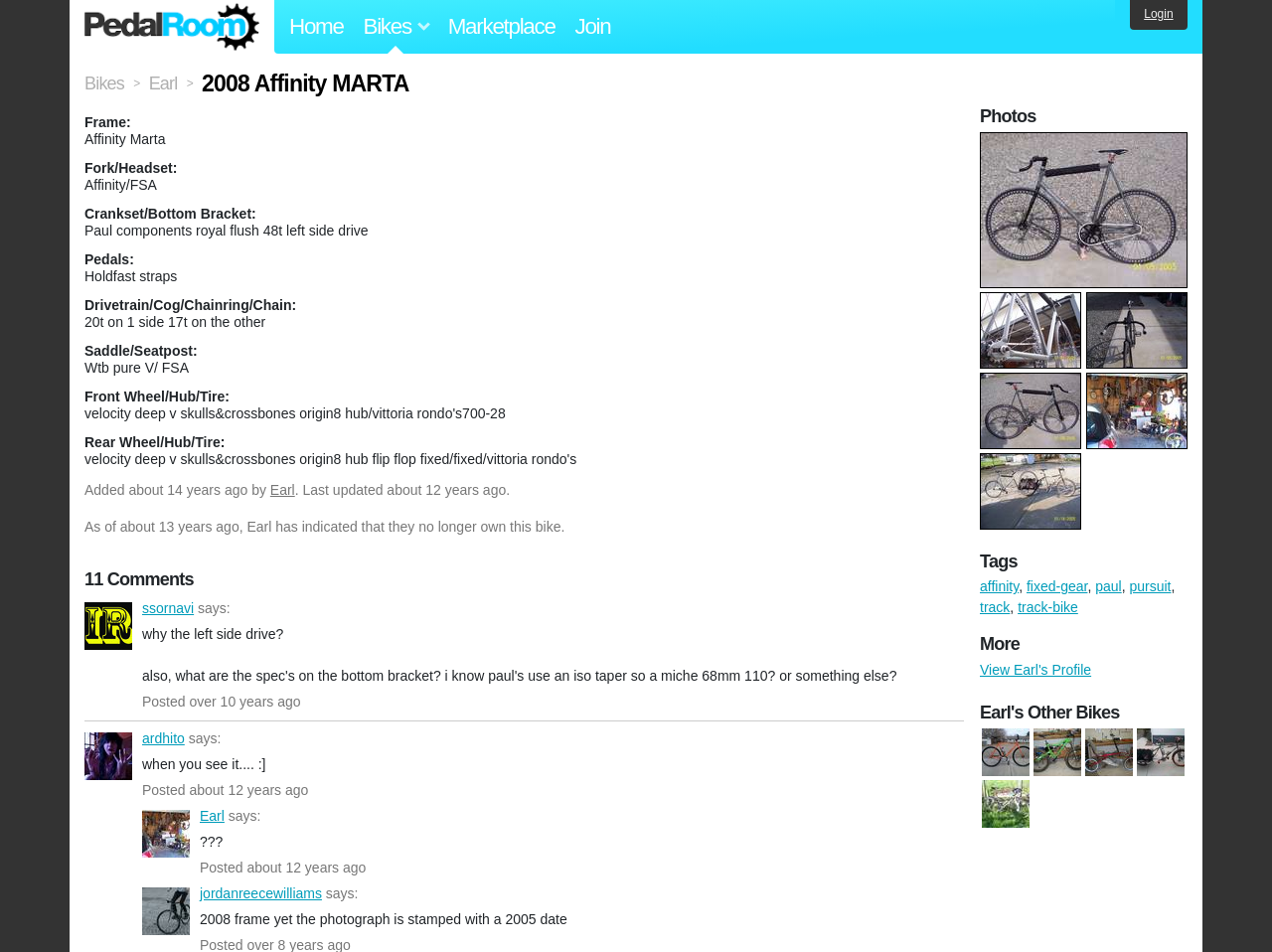Offer a detailed account of what is visible on the webpage.

The webpage is about a 2008 Affinity MARTA bike, specifically the "Pedal Room" section. At the top, there is a main navigation menu with links to "Home", "Marketplace", "Join", and "Login". Below the navigation menu, there is a heading that displays the bike's name, "2008 Affinity MARTA". 

To the left of the heading, there are several links and text elements that provide details about the bike, including its frame, fork, crankset, pedals, and other components. These elements are arranged vertically, with each element positioned below the previous one.

On the right side of the page, there is a section dedicated to comments, with a heading that reads "11 Comments". Below the heading, there are several comments from users, each with a link to the user's profile, a timestamp, and the comment text. The comments are arranged vertically, with each comment positioned below the previous one.

Further down the page, there is a section dedicated to photos, with a heading that reads "Photos". Below the heading, there are several links to photos of the bike, each with a thumbnail image. The photos are arranged in a grid, with multiple columns.

At the bottom of the page, there are sections dedicated to tags and more information about the bike's owner, Earl. The tags section lists several keywords related to the bike, including "affinity", "fixed-gear", "paul", and "track-bike". The more information section provides links to Earl's profile and other bikes owned by Earl.